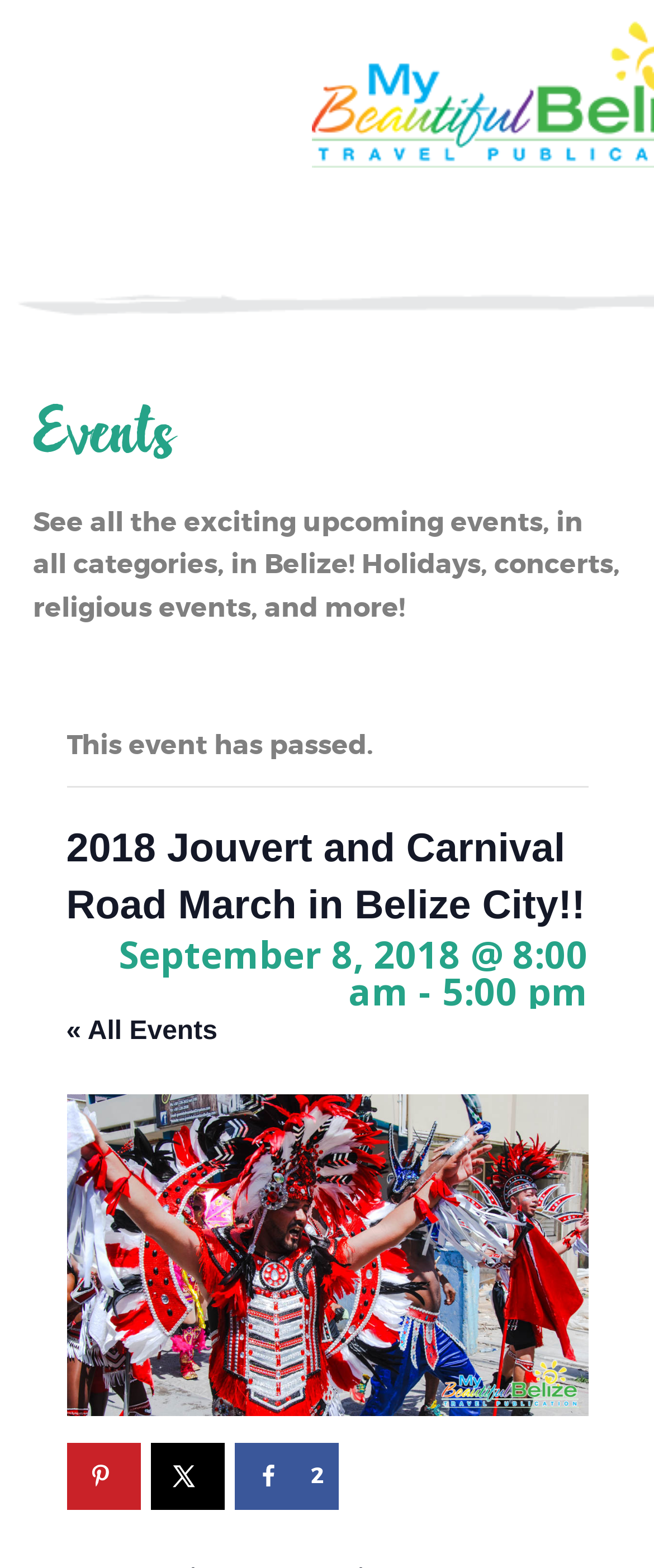Provide the bounding box coordinates of the area you need to click to execute the following instruction: "go to home page".

[0.0, 0.011, 0.229, 0.06]